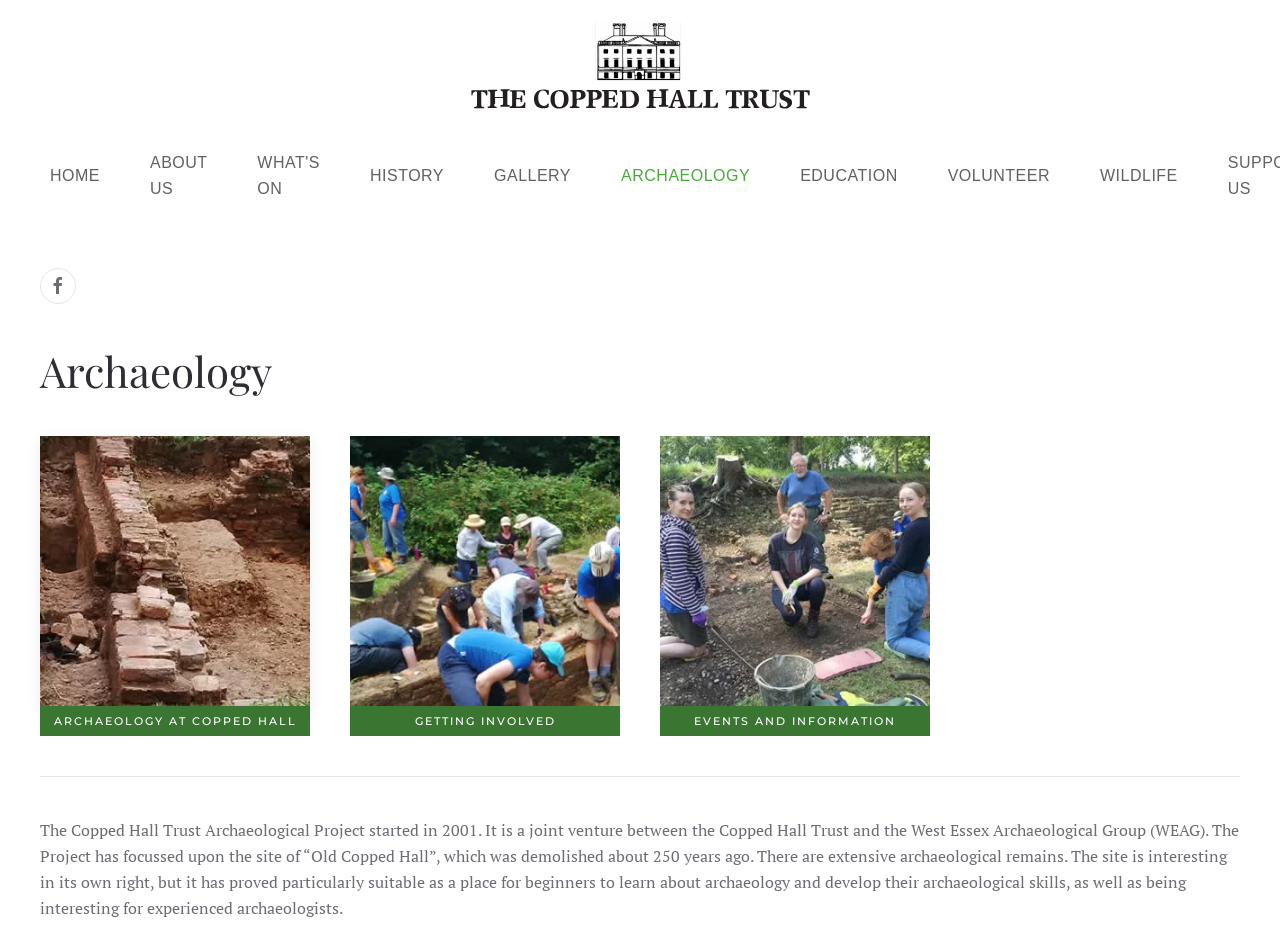Please determine the bounding box coordinates of the section I need to click to accomplish this instruction: "view events and information".

[0.516, 0.758, 0.727, 0.79]